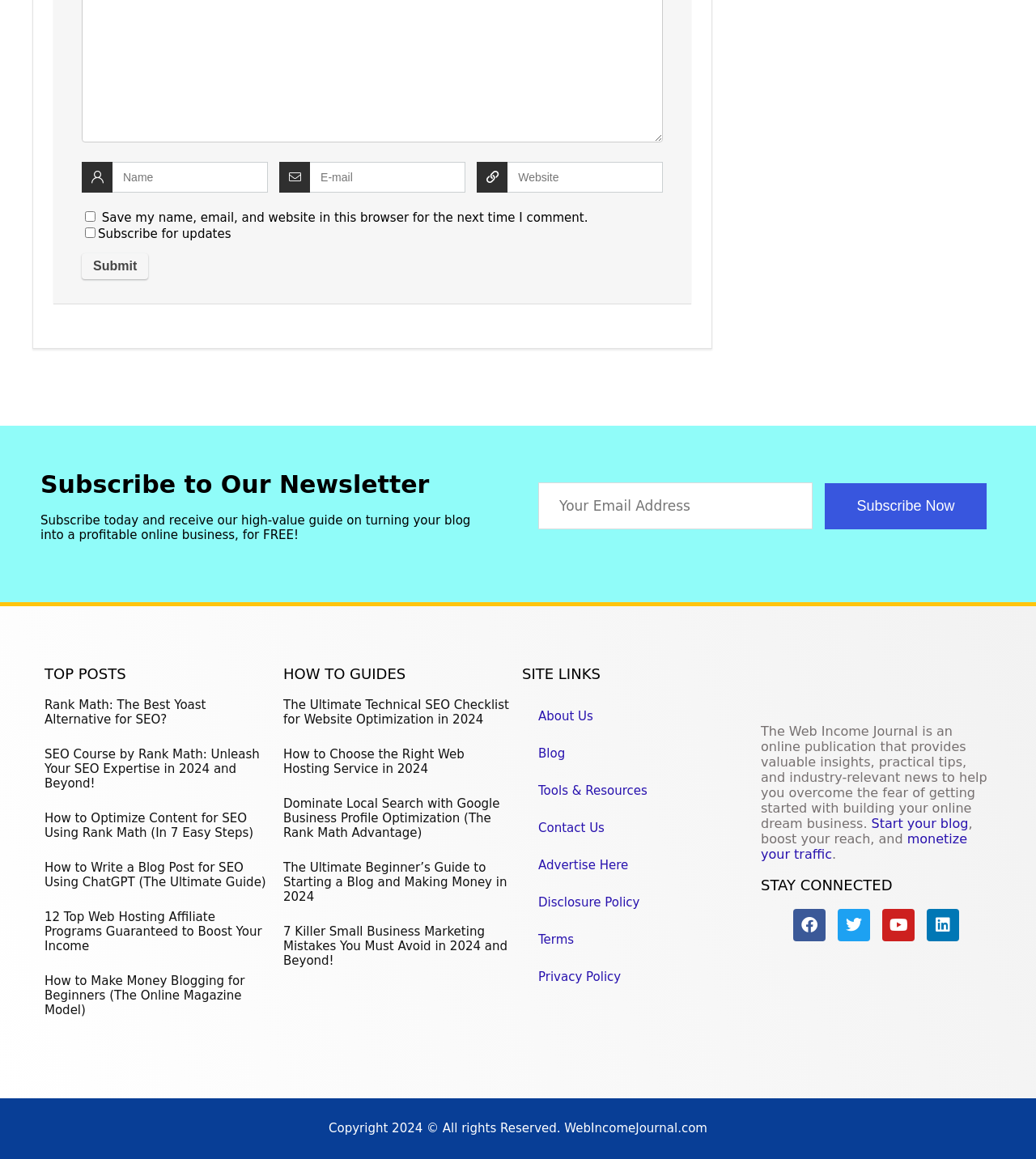Using the information in the image, give a comprehensive answer to the question: 
How many links are there under 'HOW TO GUIDES'?

There are five links under the 'HOW TO GUIDES' section, which are 'The Ultimate Technical SEO Checklist for Website Optimization in 2024', 'How to Choose the Right Web Hosting Service in 2024', 'Dominate Local Search with Google Business Profile Optimization (The Rank Math Advantage)', 'The Ultimate Beginner’s Guide to Starting a Blog and Making Money in 2024', and '7 Killer Small Business Marketing Mistakes You Must Avoid in 2024 and Beyond!'.